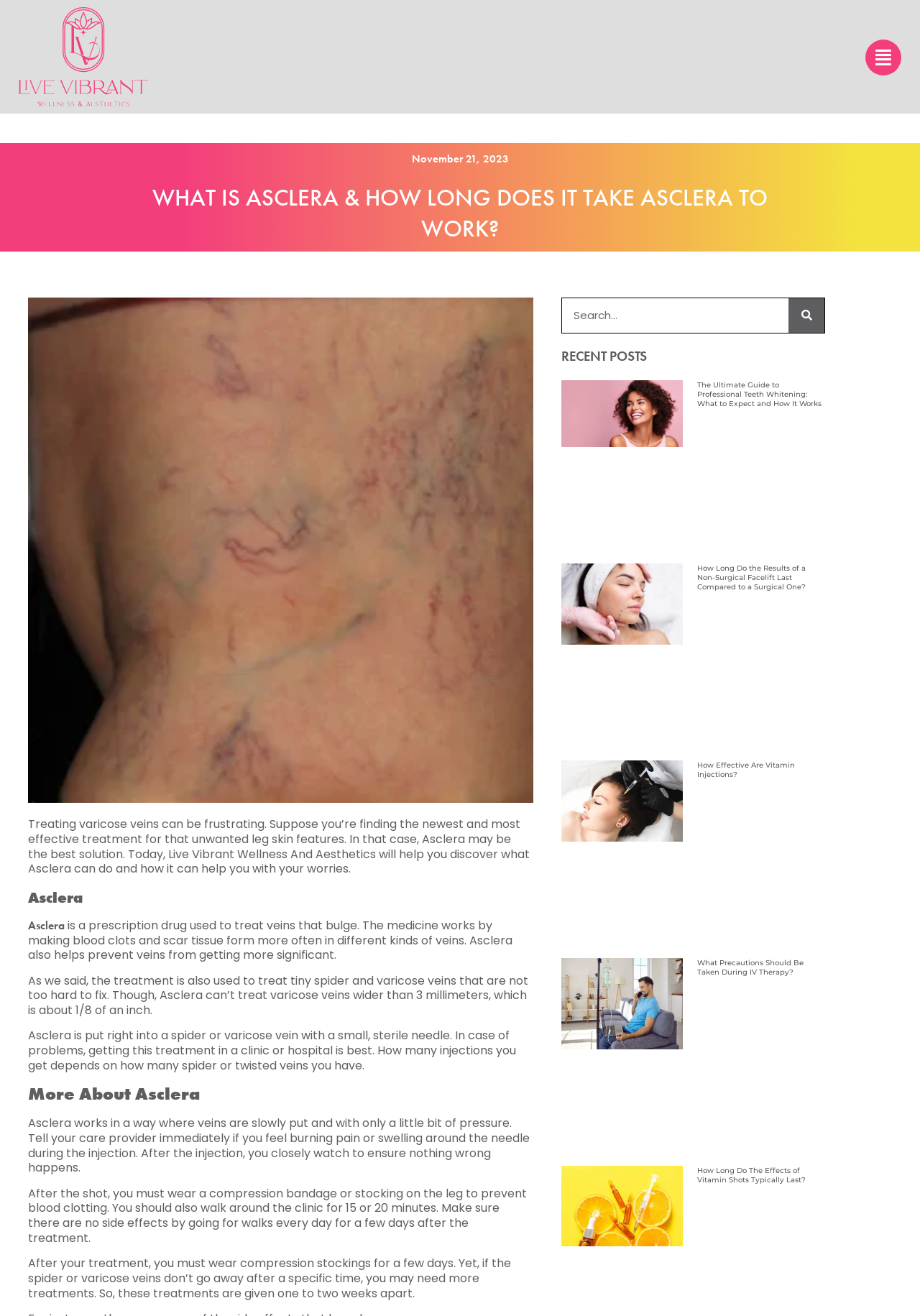Please find and provide the title of the webpage.

WHAT IS ASCLERA & HOW LONG DOES IT TAKE ASCLERA TO WORK?